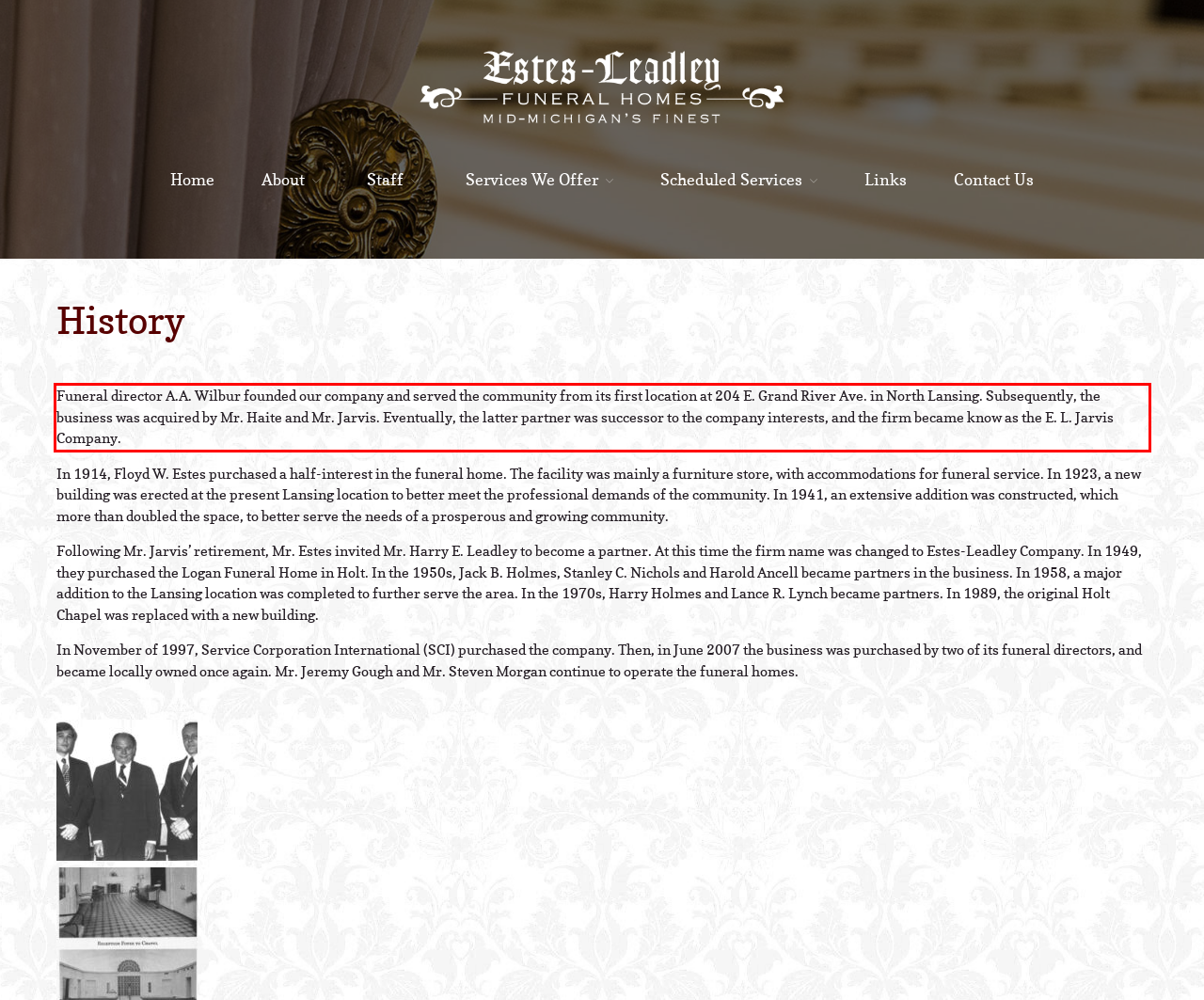Within the screenshot of the webpage, there is a red rectangle. Please recognize and generate the text content inside this red bounding box.

Funeral director A.A. Wilbur founded our company and served the community from its first location at 204 E. Grand River Ave. in North Lansing. Subsequently, the business was acquired by Mr. Haite and Mr. Jarvis. Eventually, the latter partner was successor to the company interests, and the firm became know as the E. L. Jarvis Company.